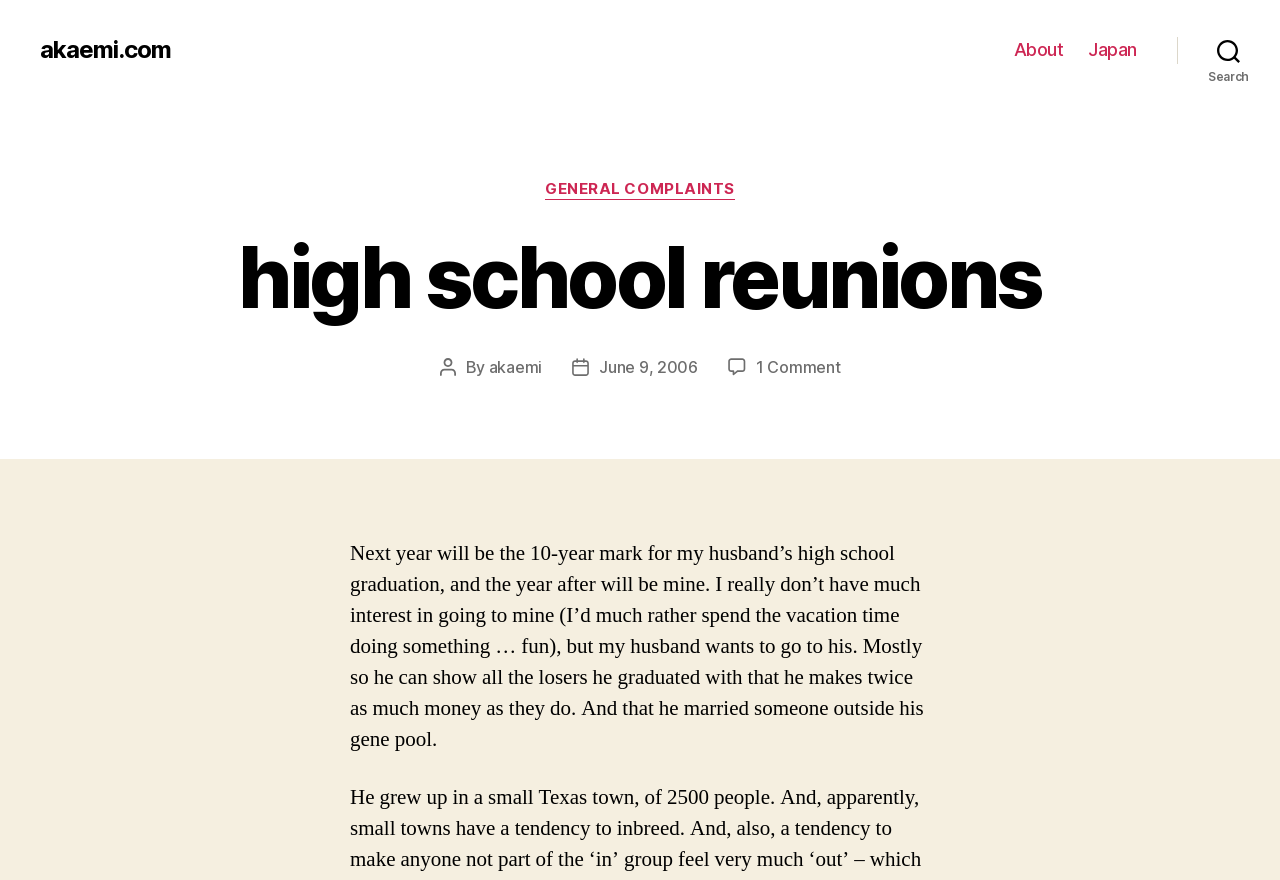Can you find the bounding box coordinates for the element that needs to be clicked to execute this instruction: "view comments on high school reunions"? The coordinates should be given as four float numbers between 0 and 1, i.e., [left, top, right, bottom].

[0.591, 0.406, 0.657, 0.429]